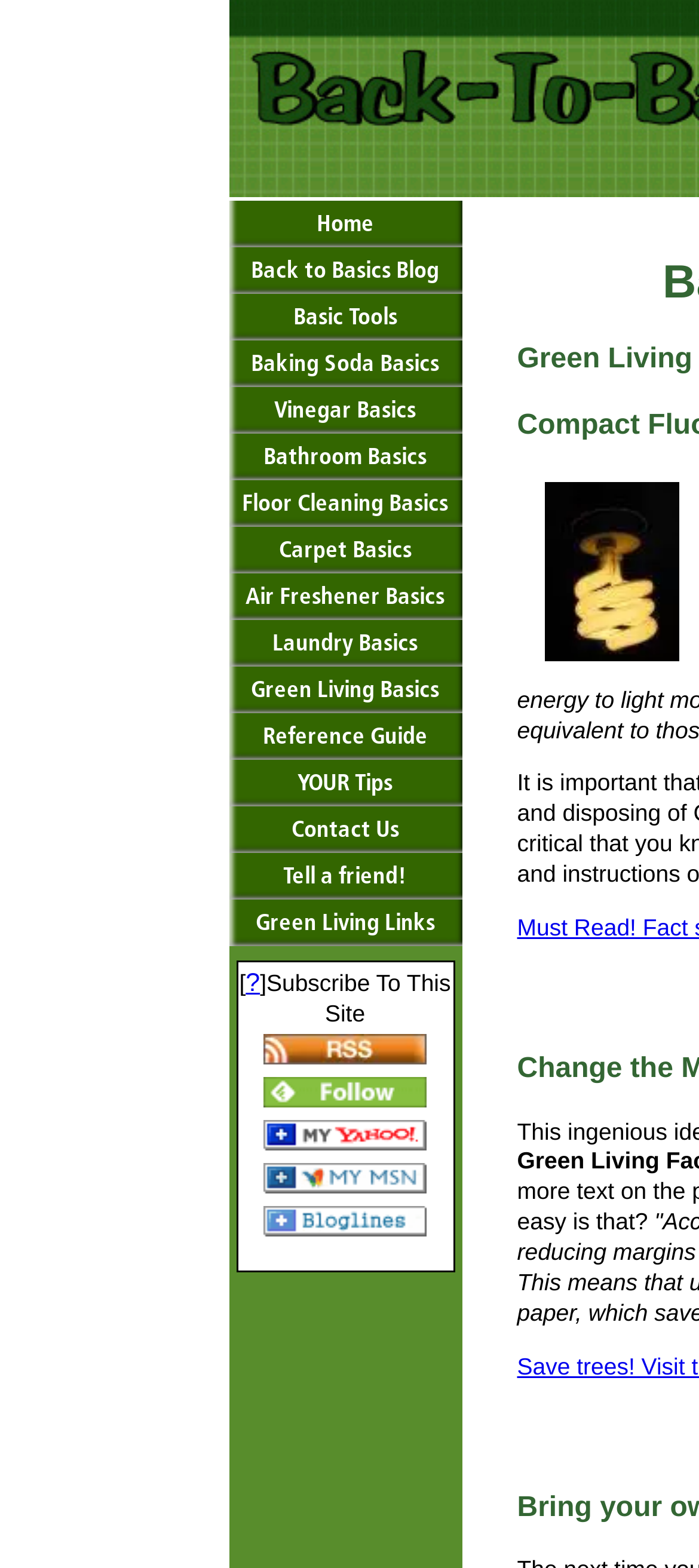Please provide the bounding box coordinates in the format (top-left x, top-left y, bottom-right x, bottom-right y). Remember, all values are floating point numbers between 0 and 1. What is the bounding box coordinate of the region described as: Home

[0.327, 0.128, 0.66, 0.158]